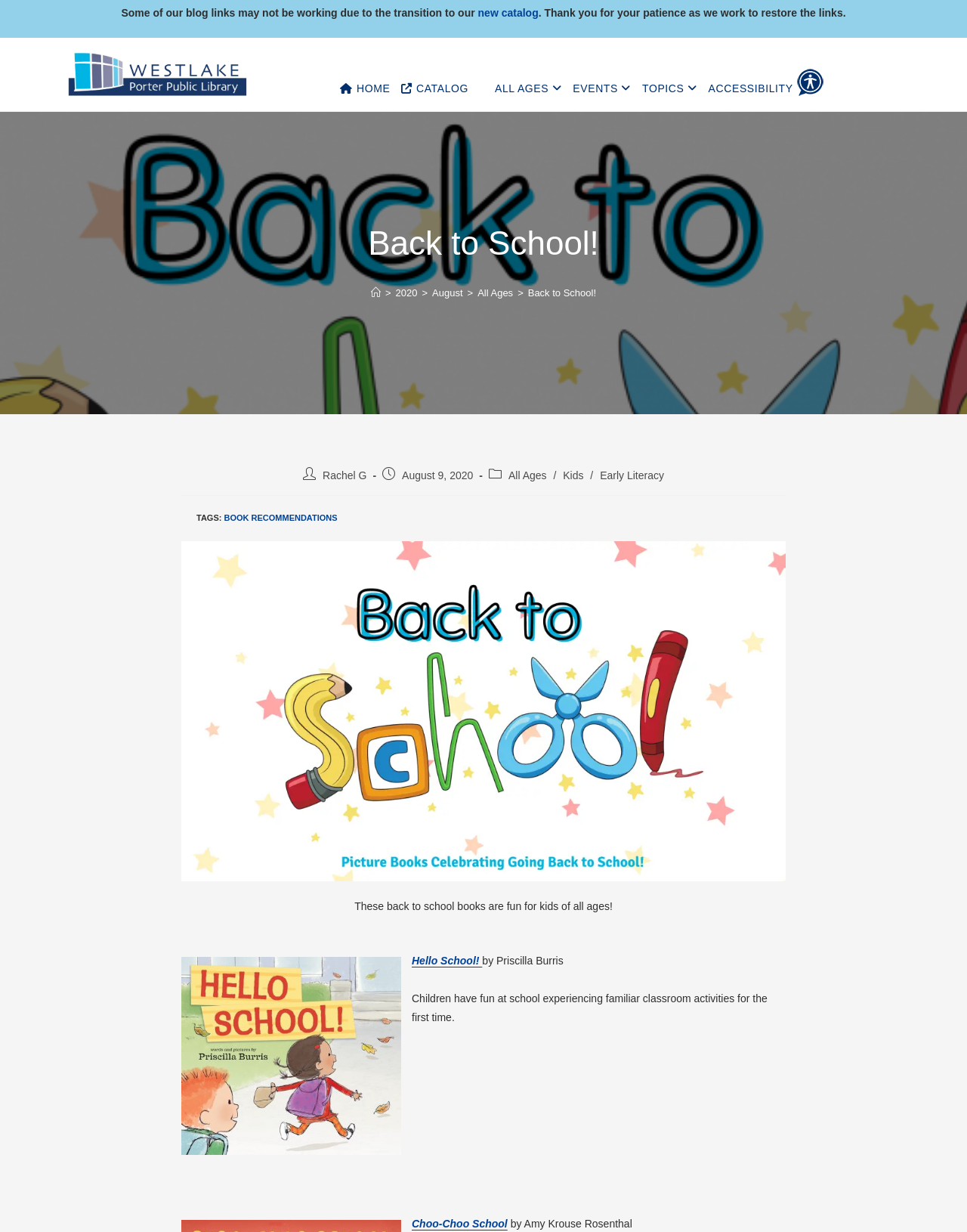Elaborate on the information and visuals displayed on the webpage.

The webpage is about back to school books for kids of all ages. At the top, there is a notification about some blog links not working due to a transition to a new catalog, with a link to the new catalog. Below this, there is a logo of the Westlake Porter Public Library, which is also a link to the library's homepage. 

To the right of the logo, there are several links to different sections of the website, including HOME, CATALOG, ALL AGES, EVENTS, TOPICS, and ACCESSIBILITY. 

Below these links, there is a header section with a heading "Back to School!" and a navigation menu showing the breadcrumbs of the current page. The navigation menu includes links to Home, 2020, August, All Ages, and Back to School!.

In the main content area, there is a section with the title "Back to School!" and a post written by Rachel G on August 9, 2020. The post is categorized under All Ages, Kids, and Early Literacy. Below the title, there is a section with the label "TAGS:" followed by a link to "BOOK RECOMMENDATIONS". 

To the right of the TAGS section, there is a large image that takes up most of the width of the page. Below the image, there is a section with a heading that reads "These back to school books are fun for kids of all ages!". 

Below this heading, there are two book recommendations. The first book is "Hello School!" by Priscilla Burris, with a cover image and a brief description of the book. The second book is "Choo-Choo School" by Amy Krouse Rosenthal, with a link to the book but no cover image.